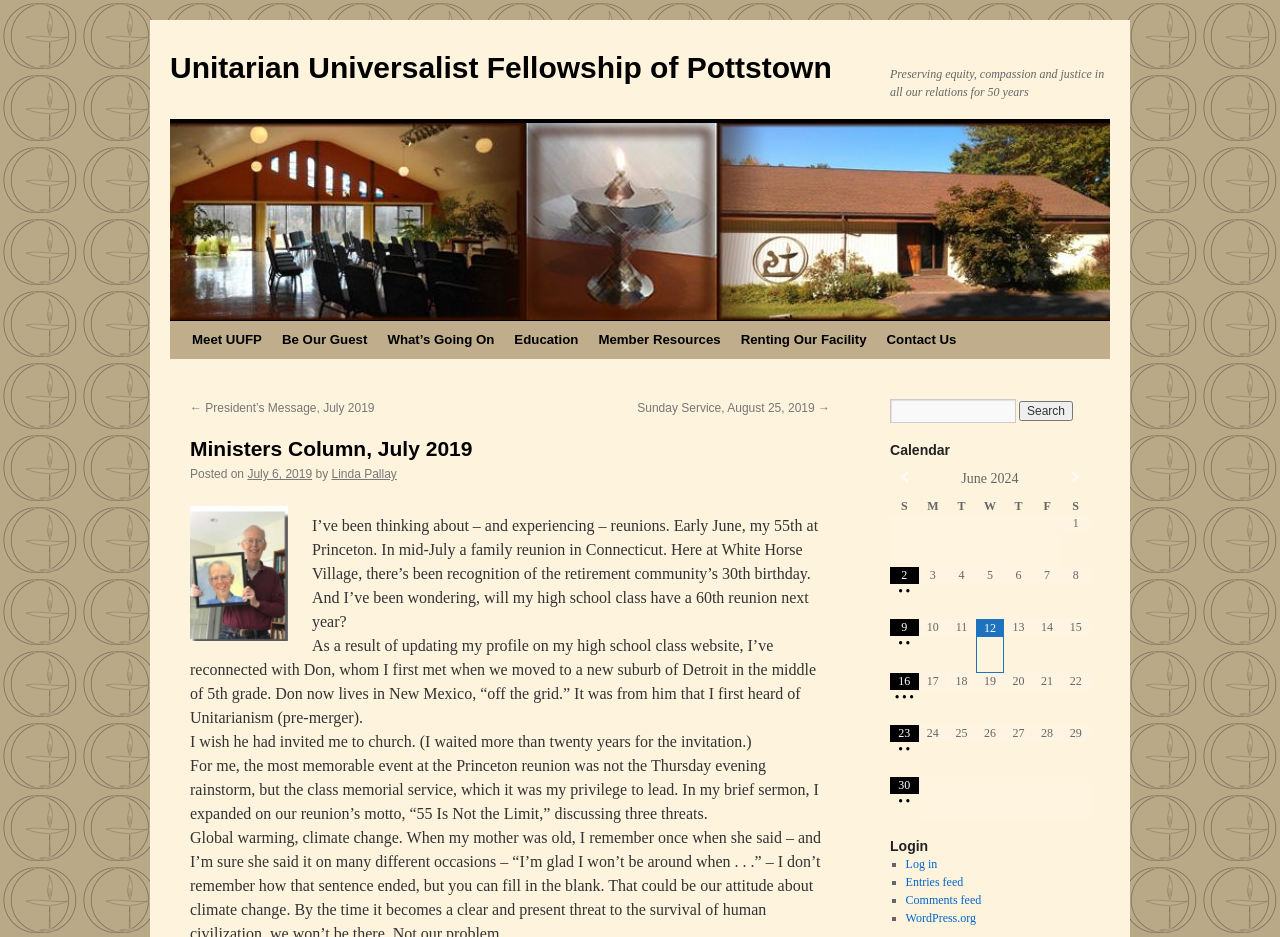Determine which piece of text is the heading of the webpage and provide it.

Ministers Column, July 2019